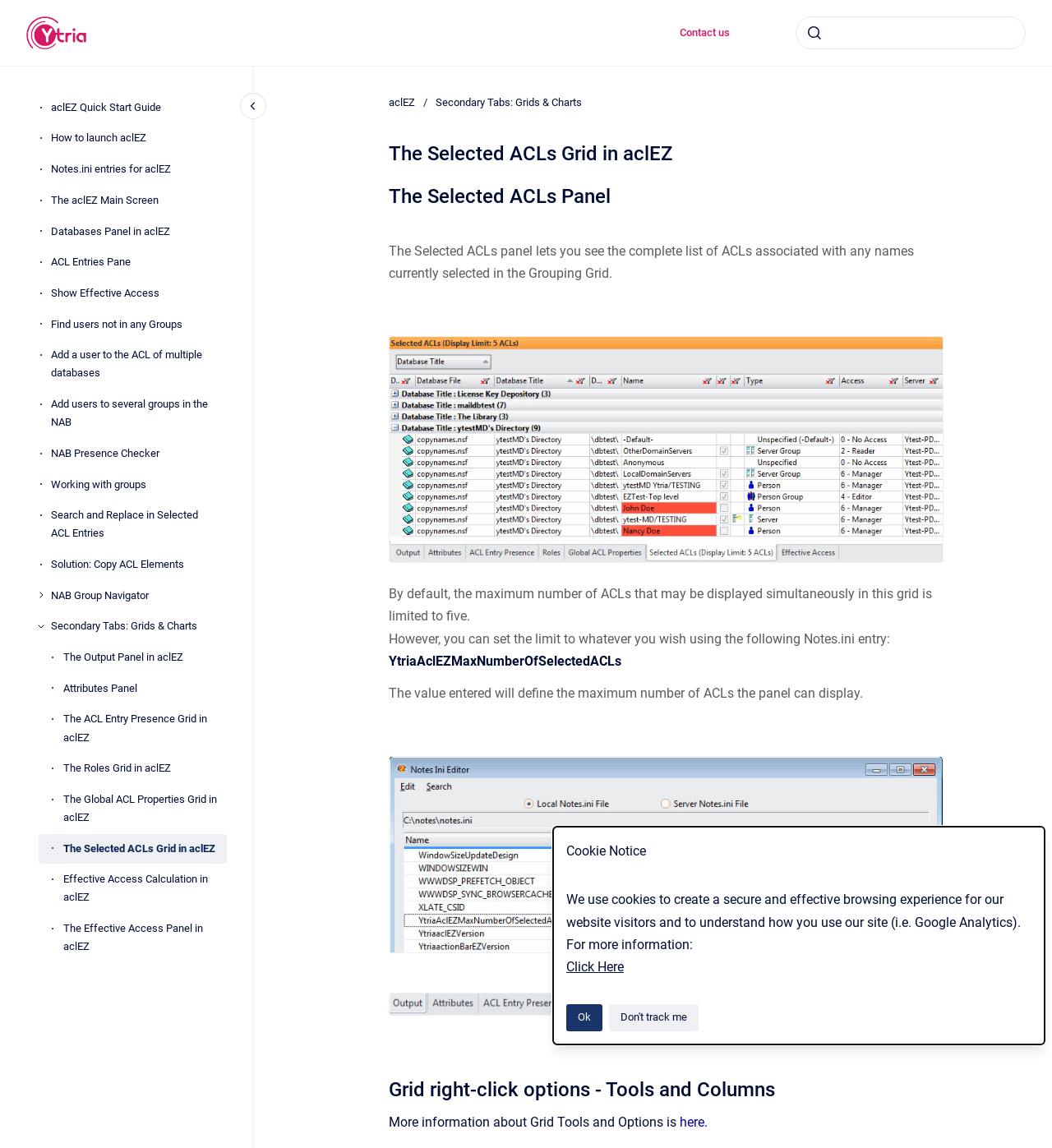Kindly determine the bounding box coordinates for the clickable area to achieve the given instruction: "Open image in full screen".

[0.875, 0.296, 0.894, 0.313]